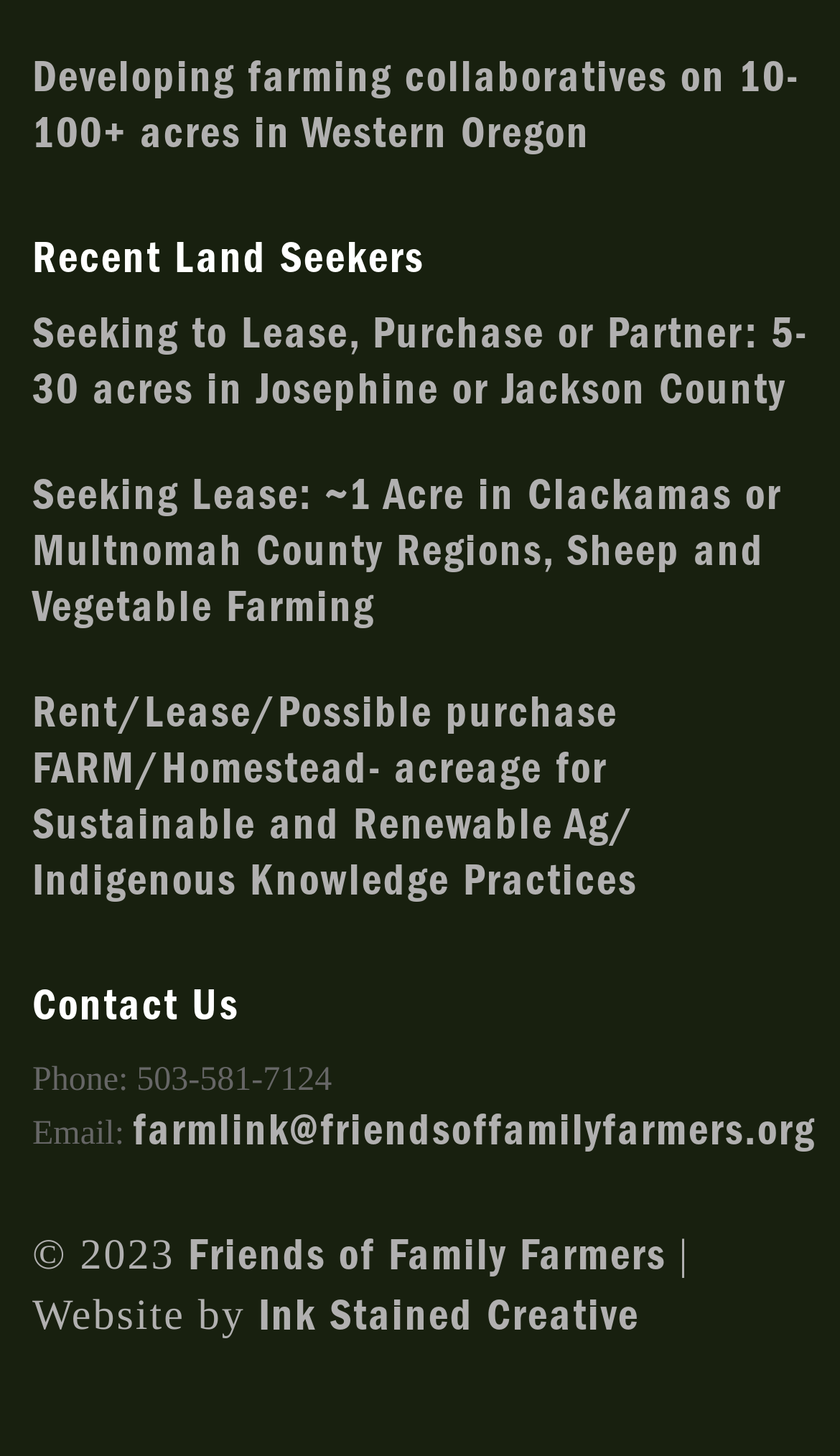Bounding box coordinates should be provided in the format (top-left x, top-left y, bottom-right x, bottom-right y) with all values between 0 and 1. Identify the bounding box for this UI element: Corpo Theme

None